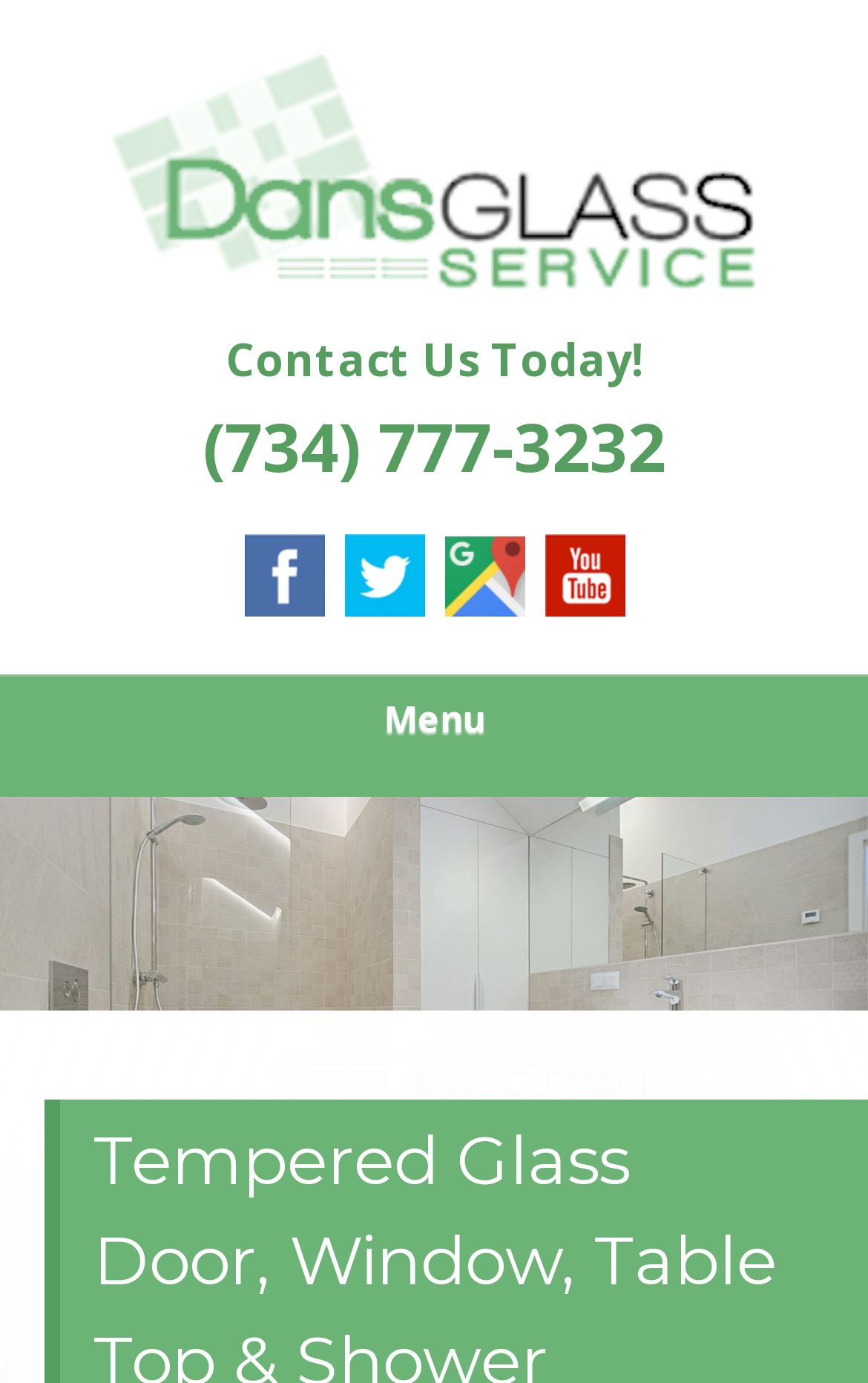Identify the bounding box for the given UI element using the description provided. Coordinates should be in the format (top-left x, top-left y, bottom-right x, bottom-right y) and must be between 0 and 1. Here is the description: alt="Facebook"

[0.276, 0.415, 0.378, 0.458]